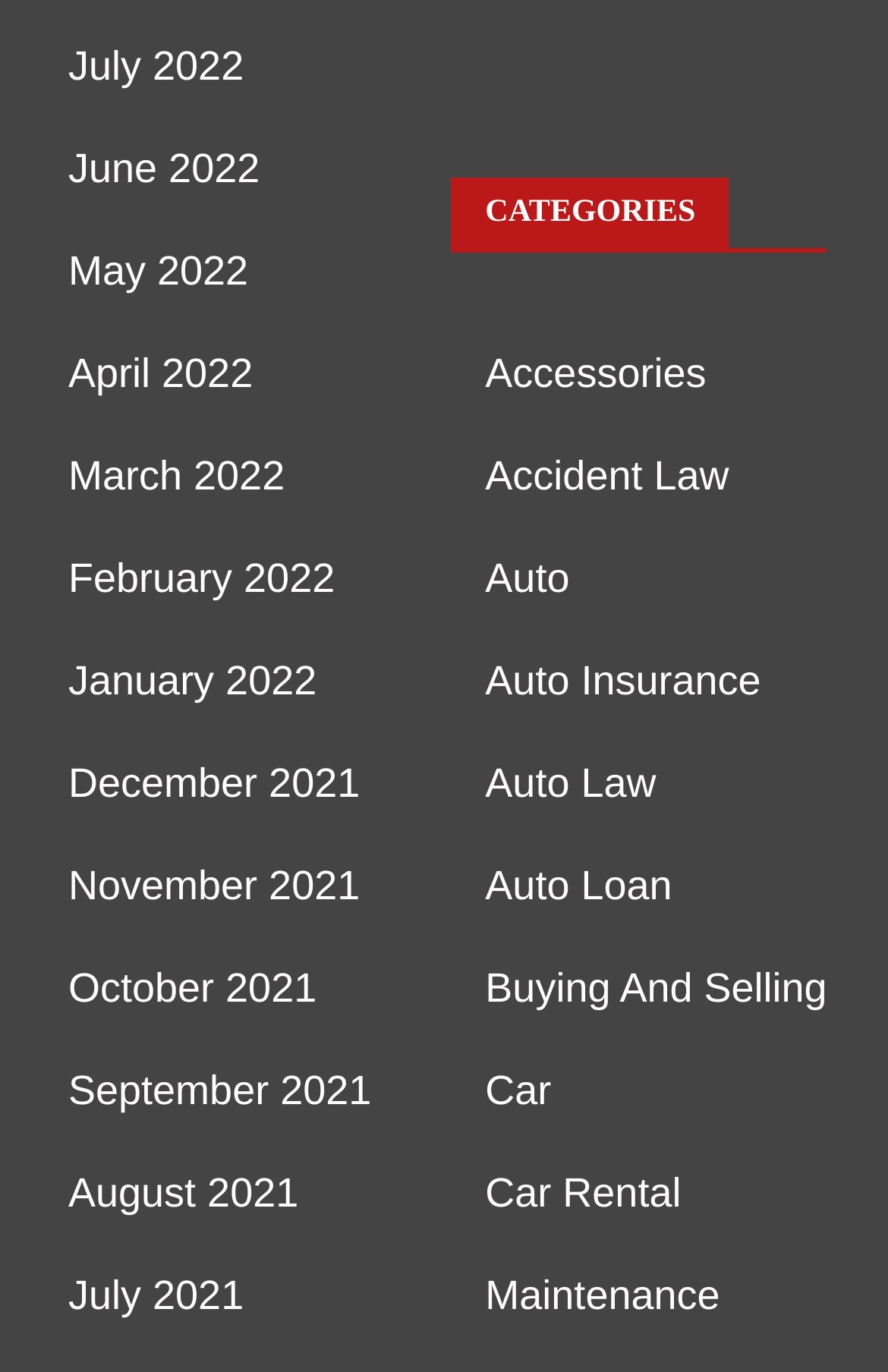Provide the bounding box coordinates for the specified HTML element described in this description: "Accessories". The coordinates should be four float numbers ranging from 0 to 1, in the format [left, top, right, bottom].

[0.546, 0.255, 0.795, 0.288]